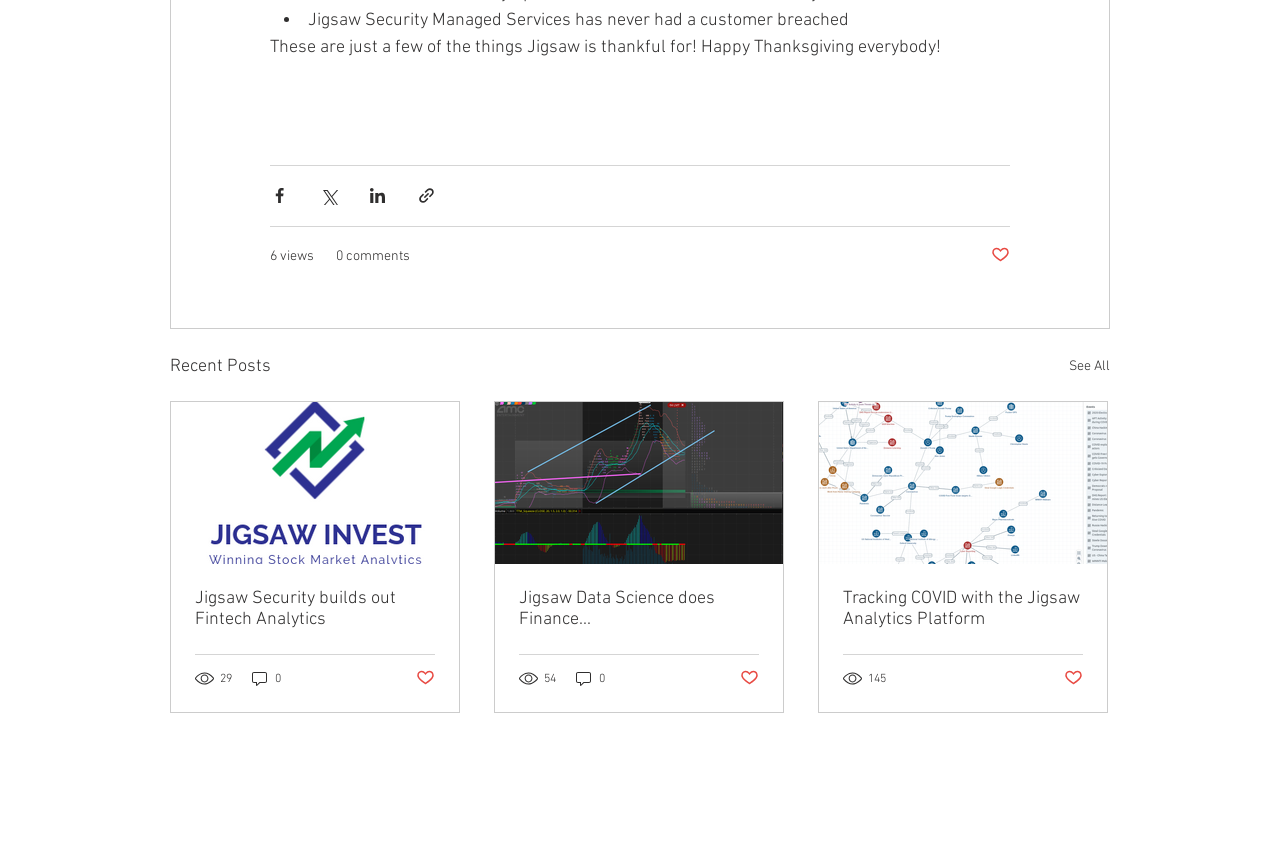Could you specify the bounding box coordinates for the clickable section to complete the following instruction: "Share via Facebook"?

[0.211, 0.219, 0.226, 0.241]